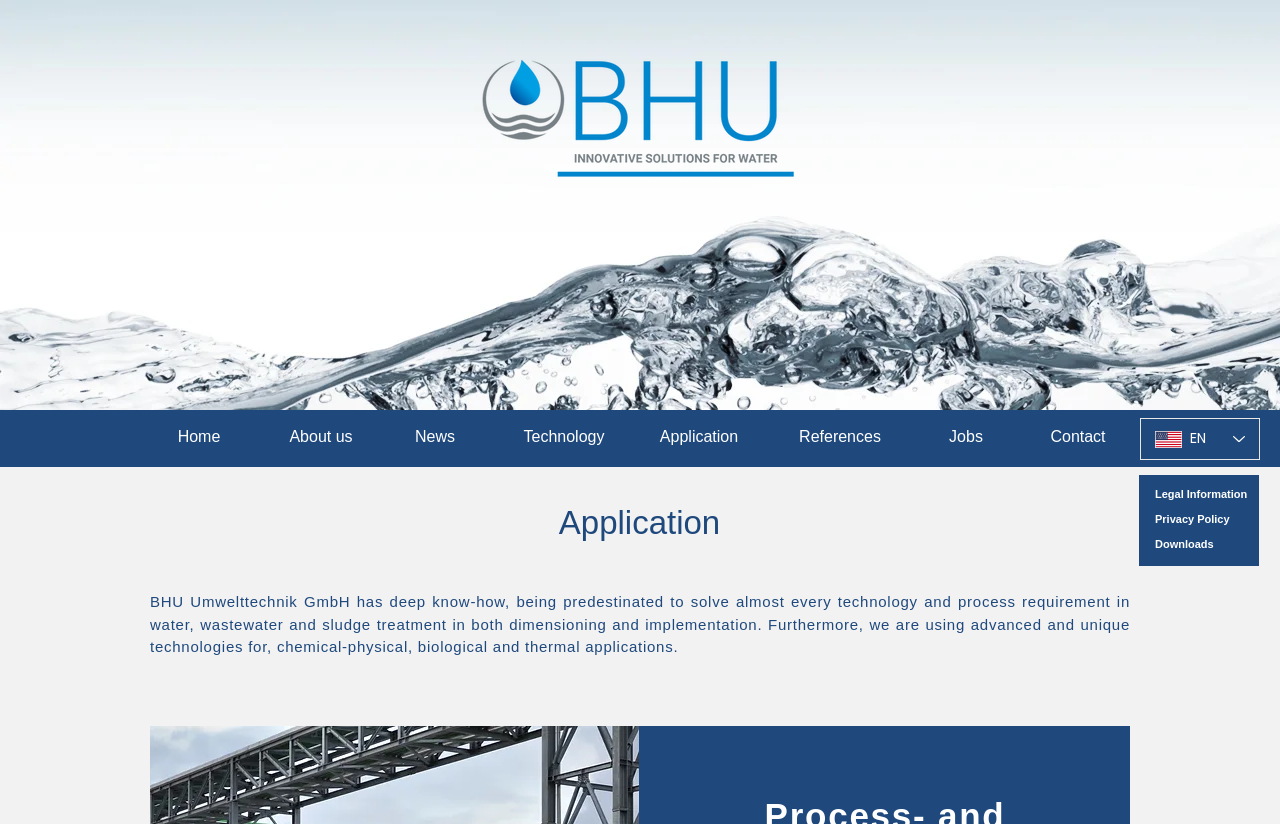Respond to the following question with a brief word or phrase:
What is the logo of BHU Umwelttechnik GmbH?

Logo BHU MIT Wassertropfen_edited.png